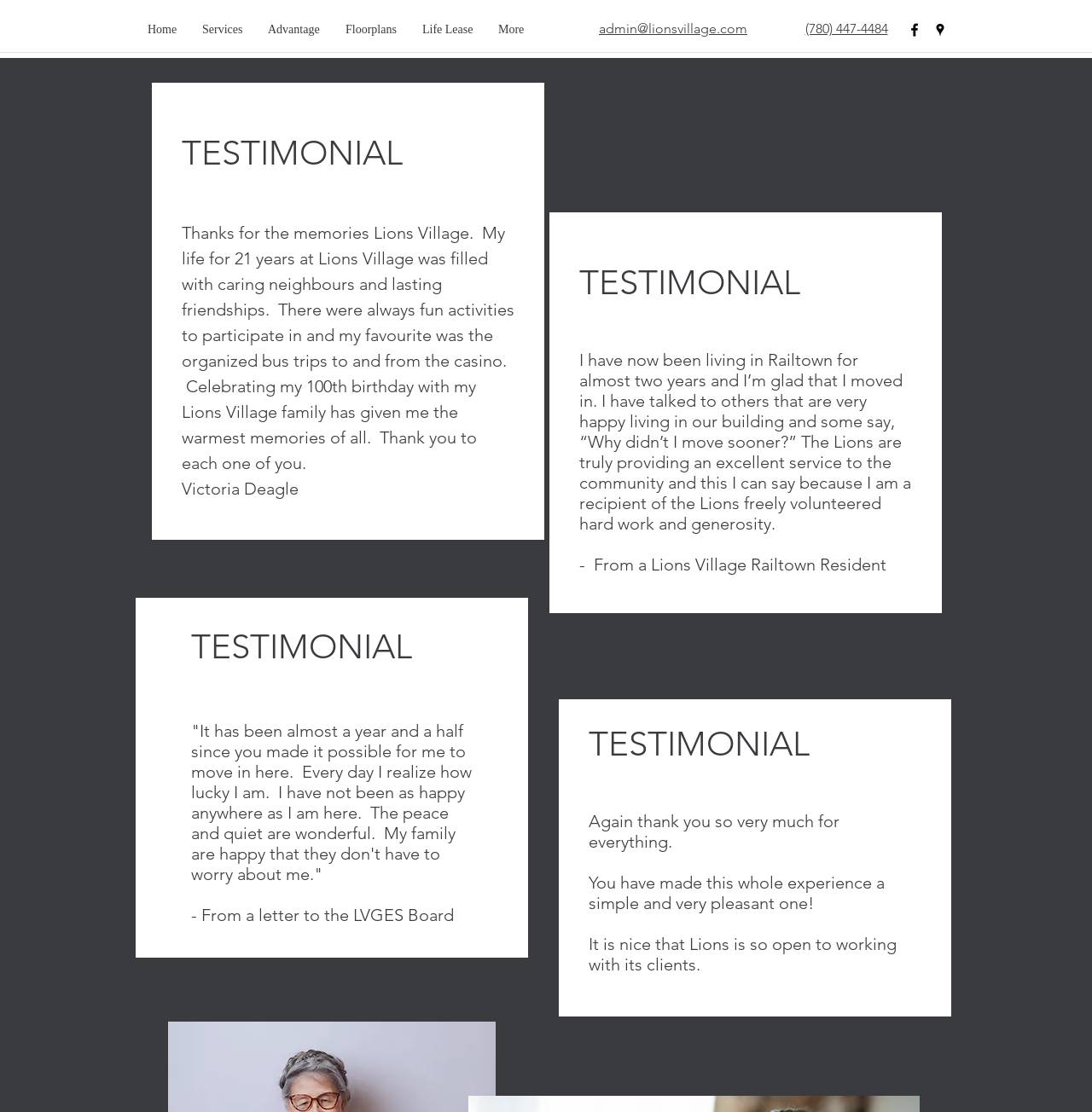How many testimonials are displayed on this page?
Identify the answer in the screenshot and reply with a single word or phrase.

3